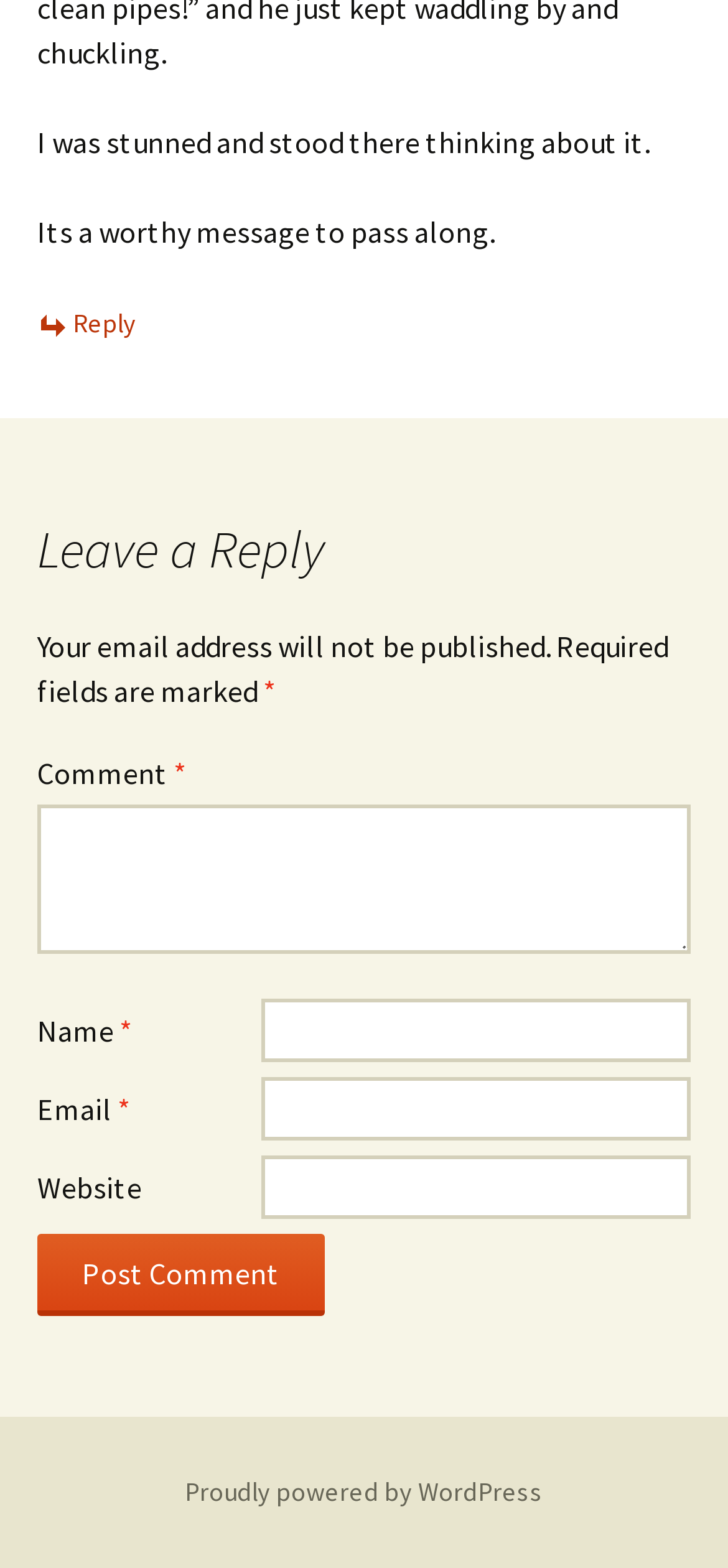Identify the bounding box for the UI element specified in this description: "parent_node: Name * name="author"". The coordinates must be four float numbers between 0 and 1, formatted as [left, top, right, bottom].

[0.359, 0.637, 0.949, 0.677]